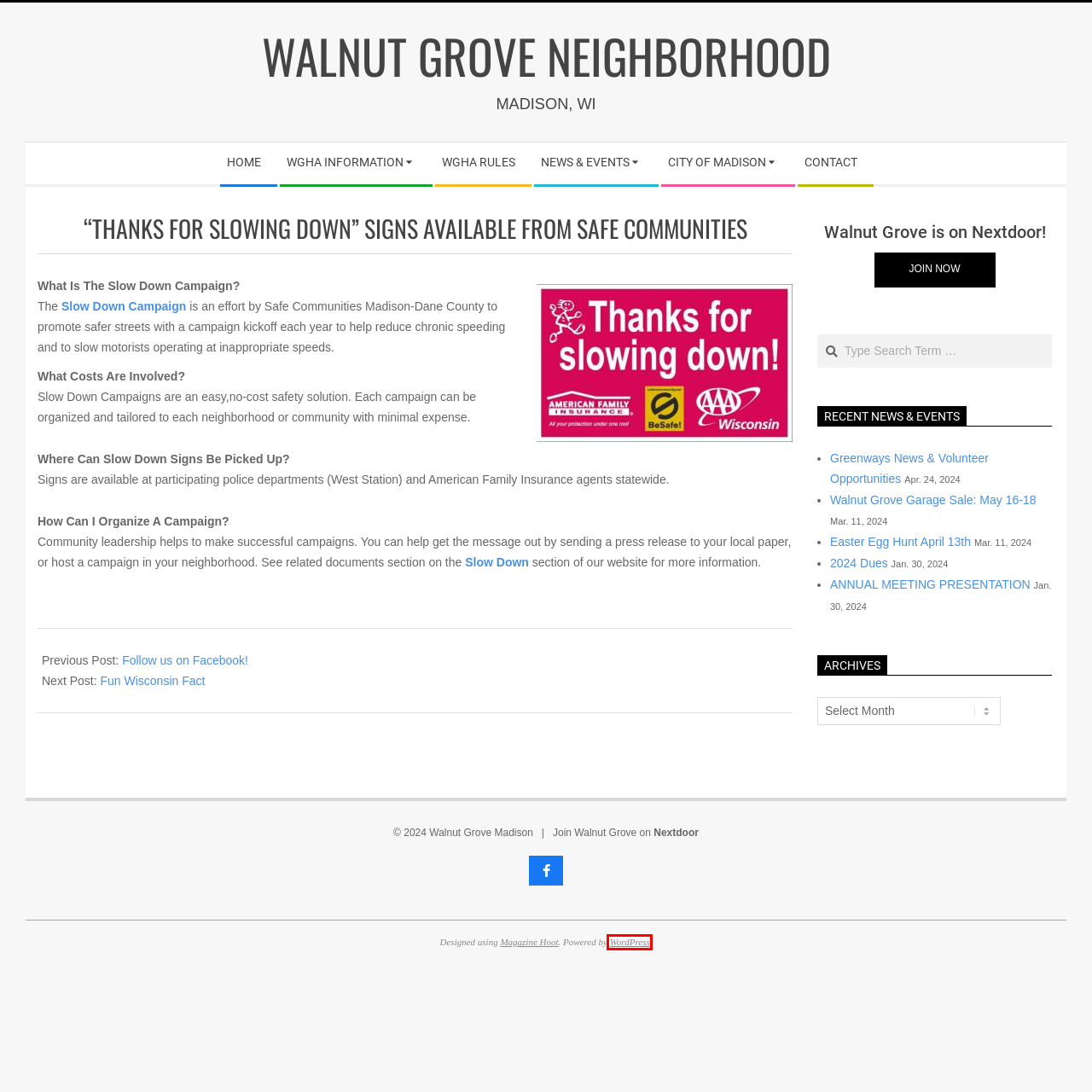You are given a screenshot of a webpage with a red rectangle bounding box. Choose the best webpage description that matches the new webpage after clicking the element in the bounding box. Here are the candidates:
A. Blog Tool, Publishing Platform, and CMS – WordPress.org
B. About – Walnut Grove Neighborhood
C. 2024 Dues – Walnut Grove Neighborhood
D. Follow us on Facebook! – Walnut Grove Neighborhood
E. Walnut Grove Garage Sale: May 16-18 – Walnut Grove Neighborhood
F. Constant Contact
G. Walnut Grove, Madison | News, Crime, Lost Pets, Free Stuff Nextdoor
H. News and Events – Walnut Grove Neighborhood

A